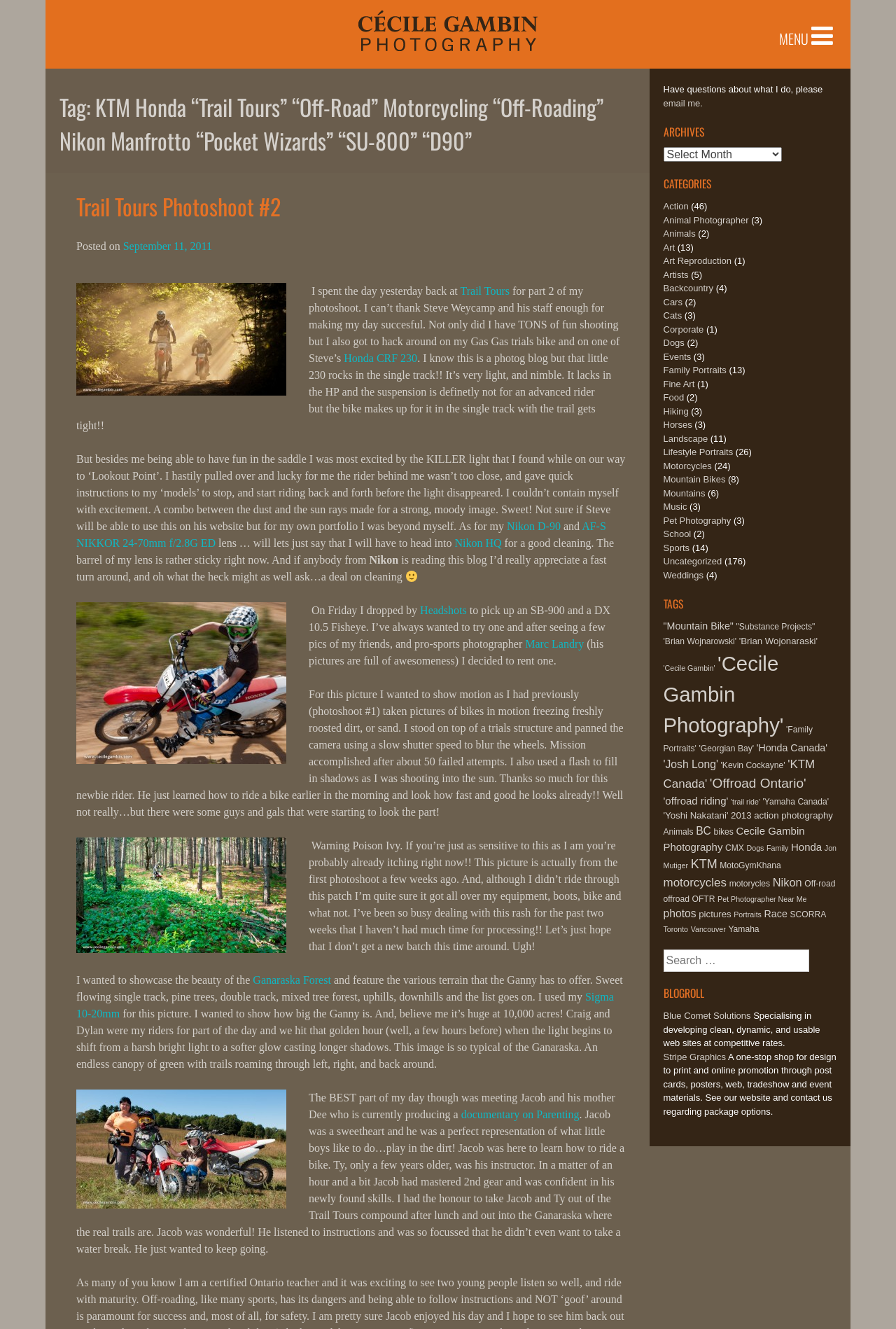Please find the bounding box coordinates of the element that needs to be clicked to perform the following instruction: "Read insight about balancing conversion and compliance". The bounding box coordinates should be four float numbers between 0 and 1, represented as [left, top, right, bottom].

None